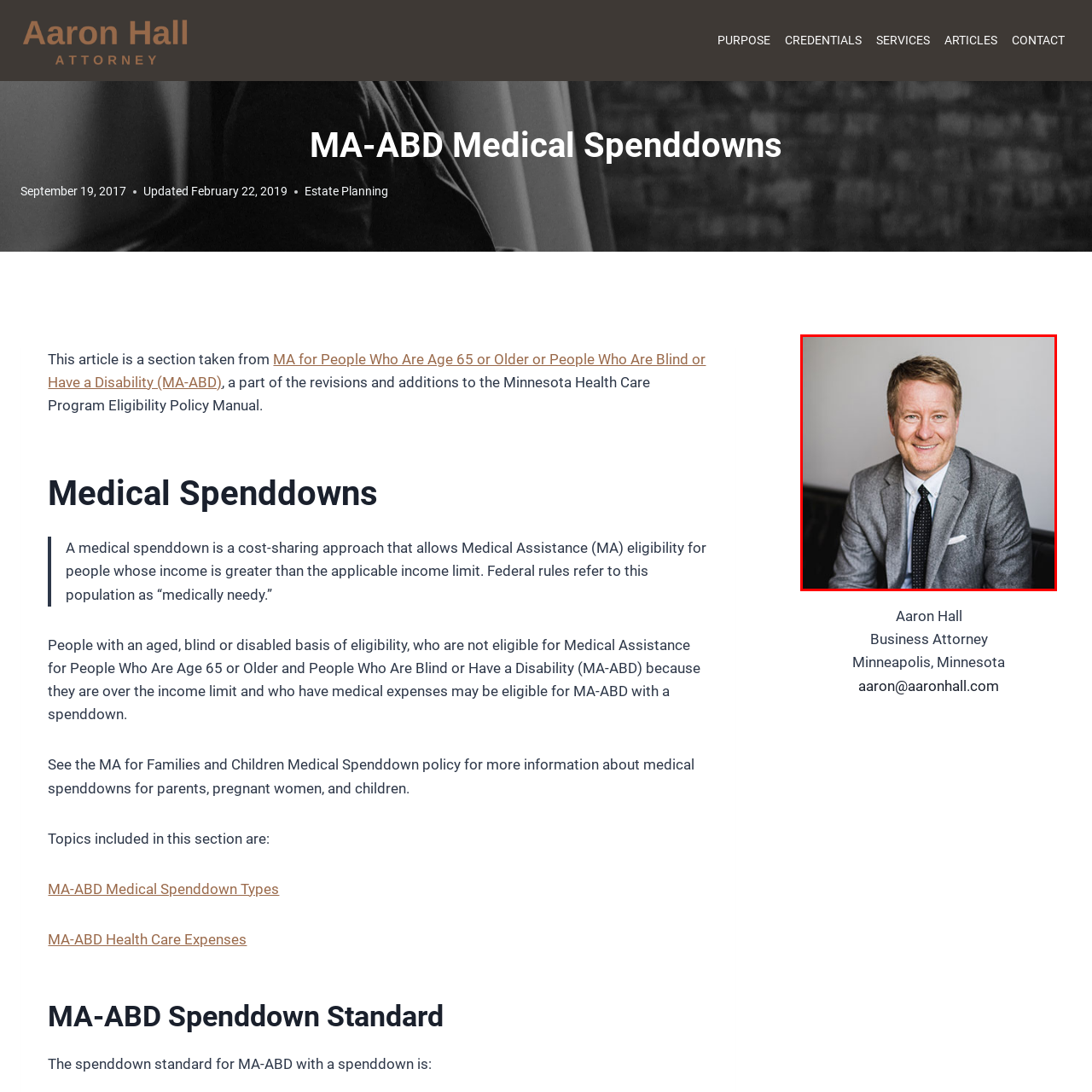Explain in detail what is depicted in the image enclosed by the red boundary.

This image features a smiling man dressed in a light gray suit with a distinctively tailored fit. He wears a white dress shirt paired with a black tie that has small white polka dots, adding a stylish touch to his professional attire. The background is a subtle, neutral color, creating a clean and modern aesthetic. This individual is associated with the legal field, specifically as a business attorney, and is likely based in Minneapolis, Minnesota, as suggested by accompanying textual elements on the webpage. His approachable smile and confident demeanor reflect a professional who values client relationships.